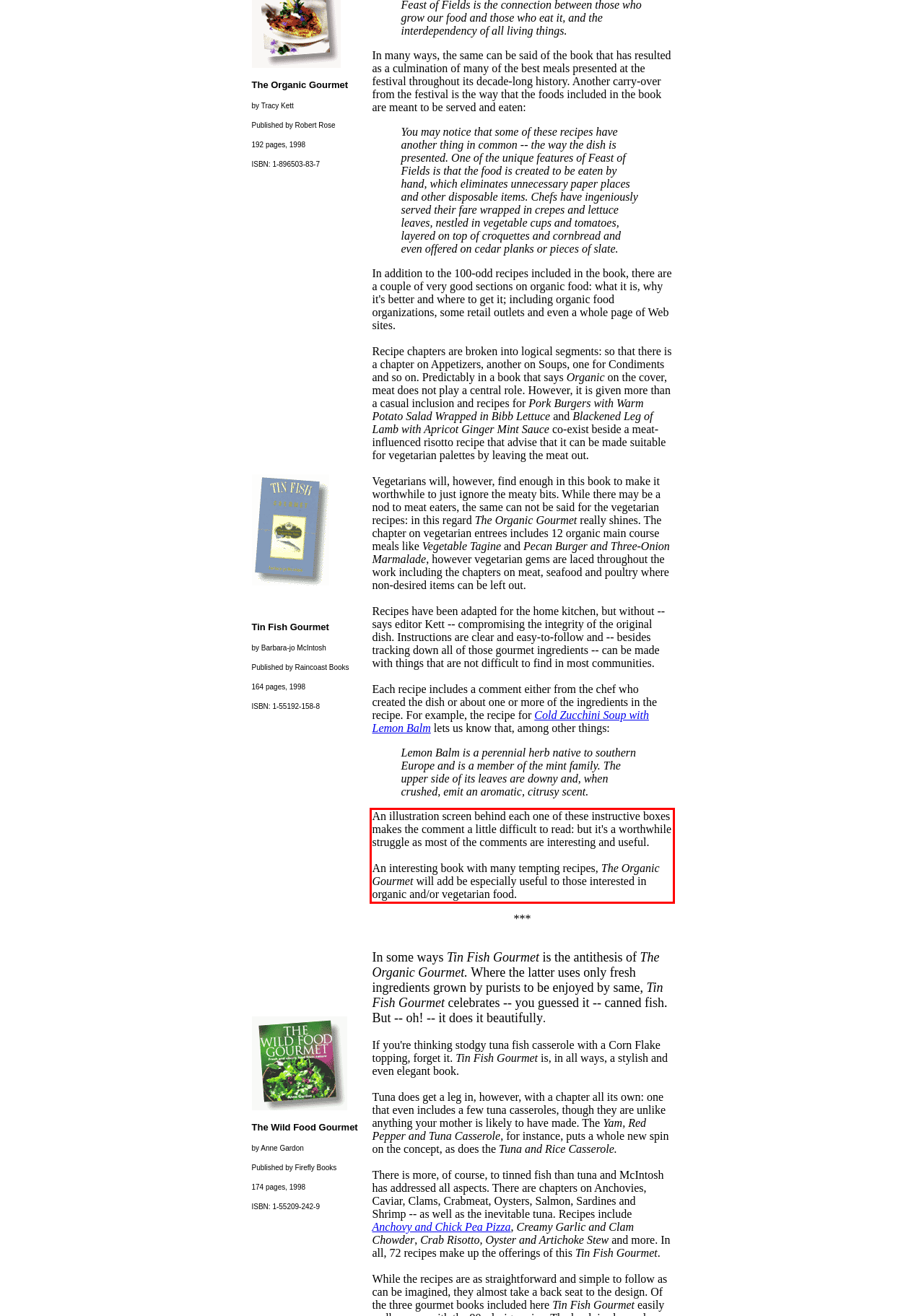Identify the text within the red bounding box on the webpage screenshot and generate the extracted text content.

An illustration screen behind each one of these instructive boxes makes the comment a little difficult to read: but it's a worthwhile struggle as most of the comments are interesting and useful. An interesting book with many tempting recipes, The Organic Gourmet will add be especially useful to those interested in organic and/or vegetarian food.